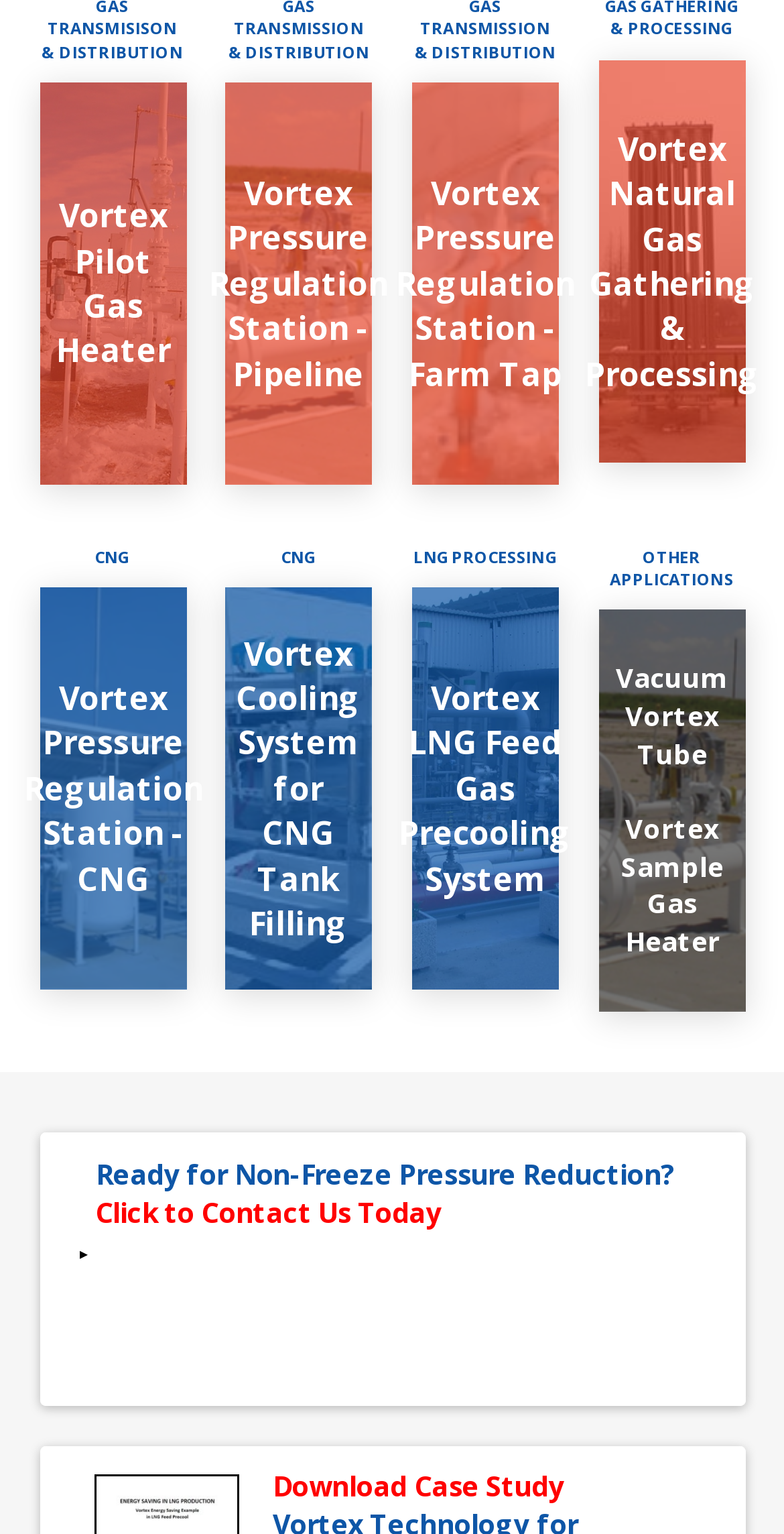Determine the bounding box coordinates of the section to be clicked to follow the instruction: "Explore Vortex Pressure Regulation Station - Pipeline". The coordinates should be given as four float numbers between 0 and 1, formatted as [left, top, right, bottom].

[0.319, 0.096, 0.444, 0.117]